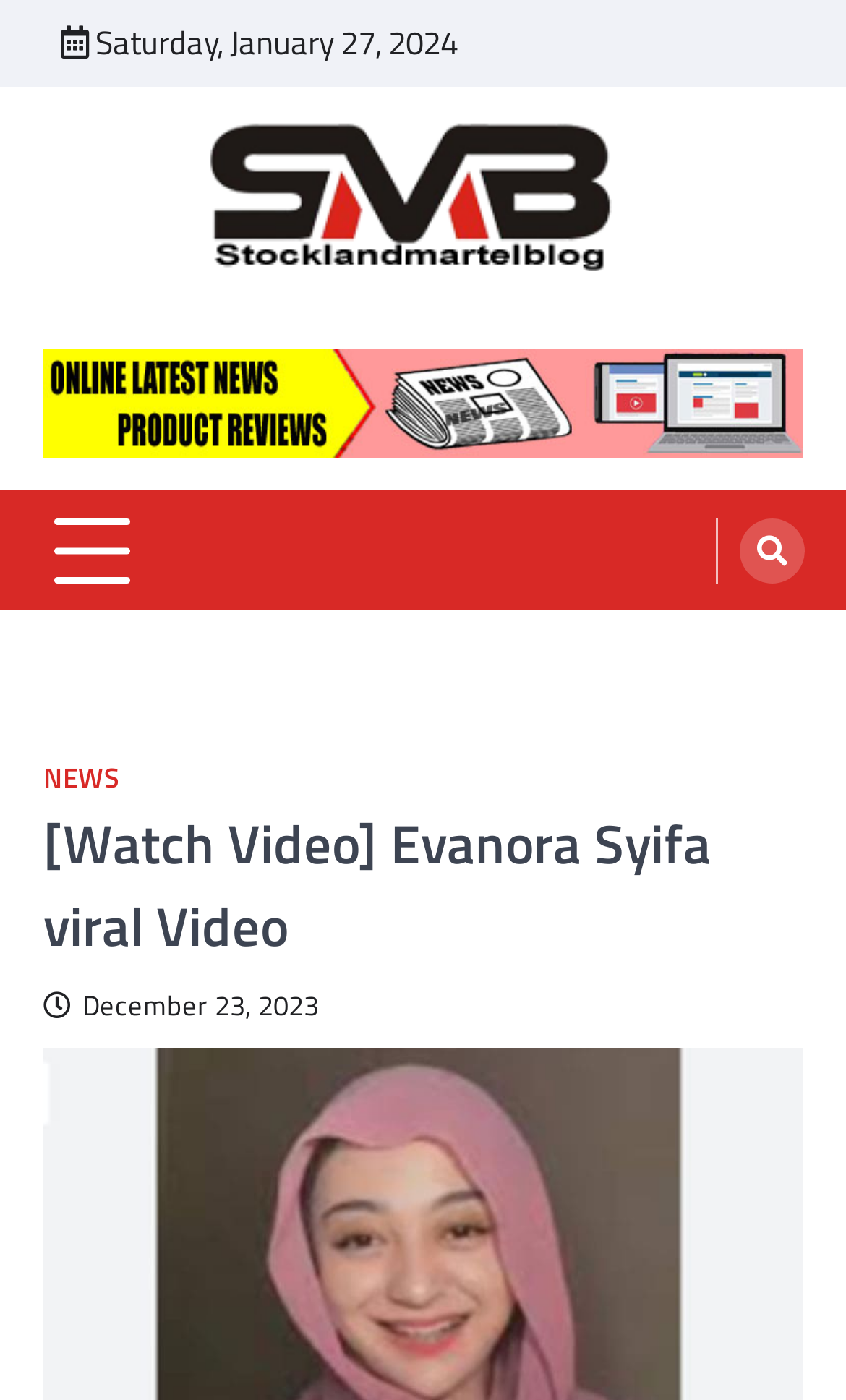Answer the question with a single word or phrase: 
What is the date displayed on the webpage?

Saturday, January 27, 2024